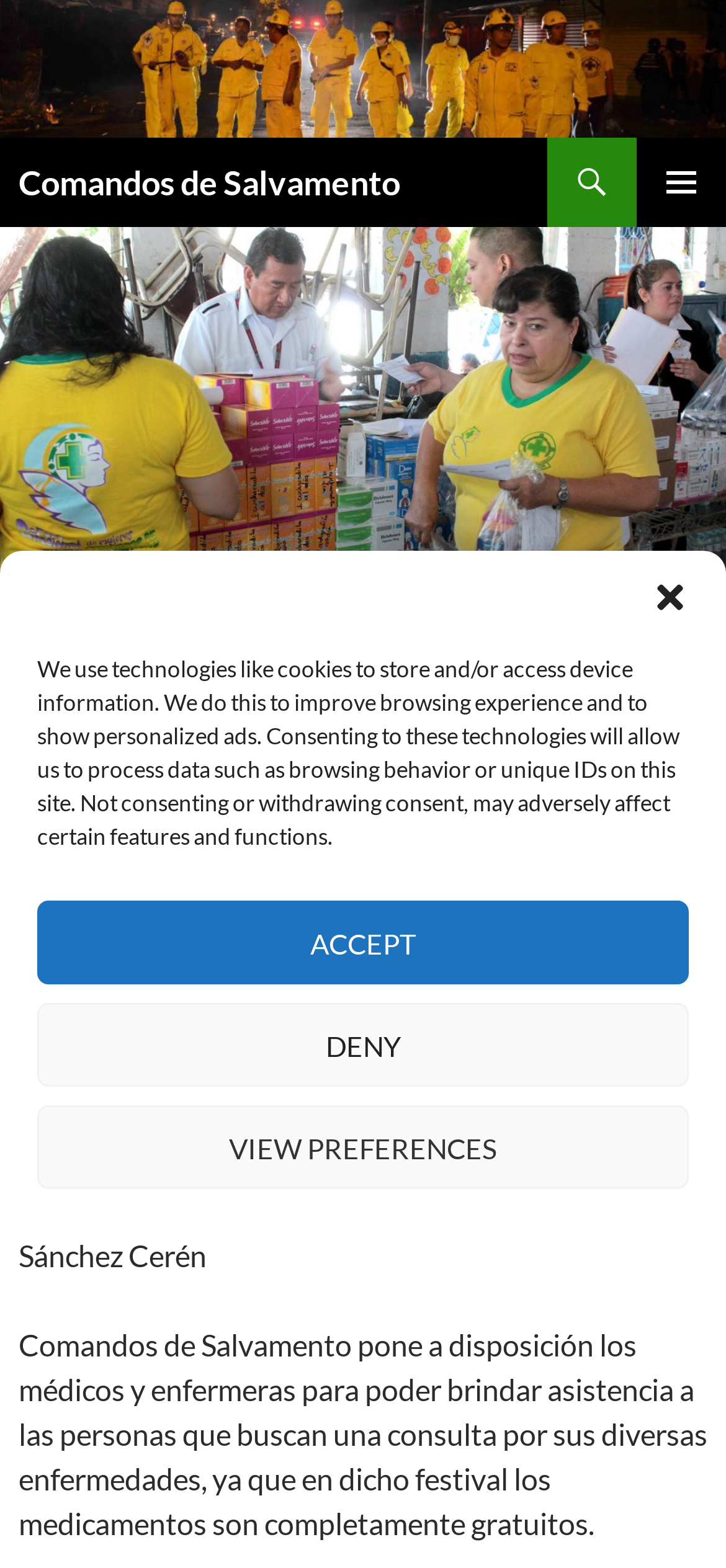With reference to the image, please provide a detailed answer to the following question: How many institutions participated in the festival?

I found the answer by reading the text content of the webpage, specifically the sentence 'CDS again participated in the Good Life festival that is offered in Quezaltepeque north of San Salvador of which 40 institutions participated...' which mentions the number of institutions that participated in the festival.